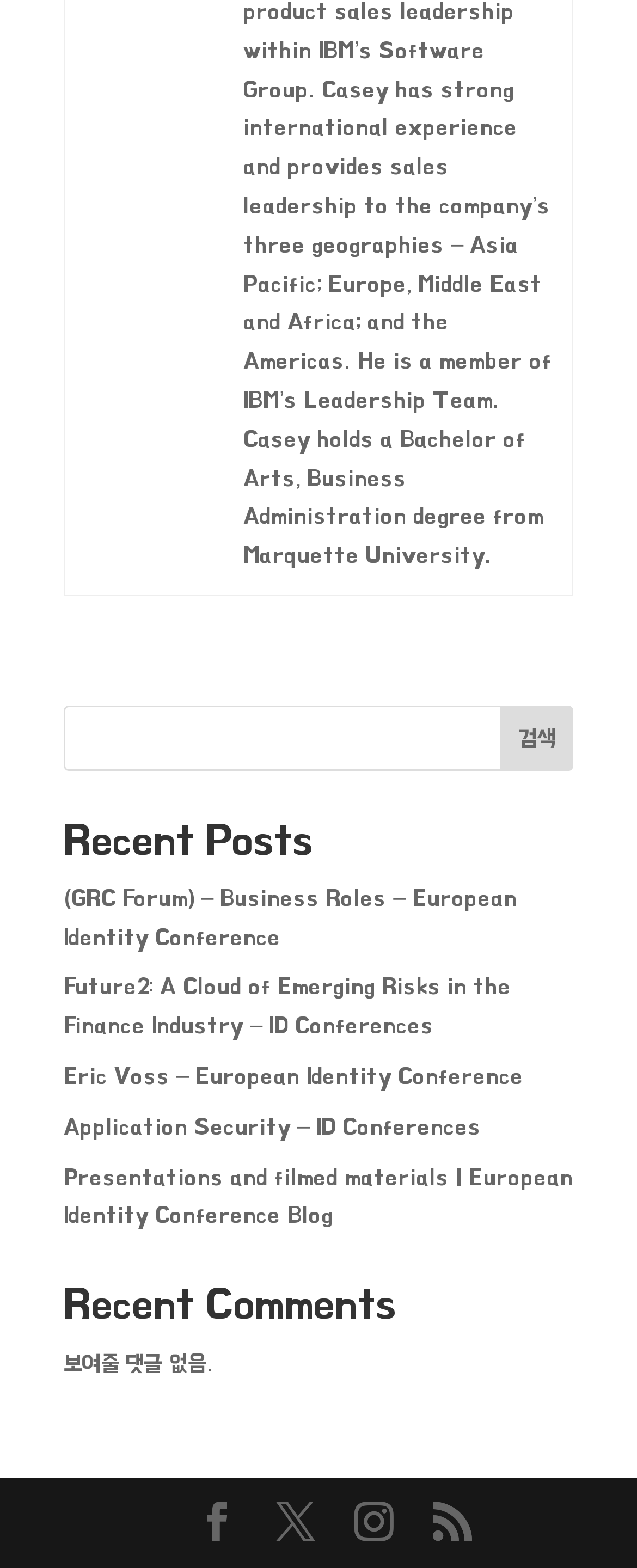What is the category of the articles listed under 'Recent Posts'?
Give a detailed explanation using the information visible in the image.

The articles listed under 'Recent Posts' appear to be related to the Identity Conference, as indicated by the OCR text of the links, which mention 'European Identity Conference' and 'ID Conferences'.